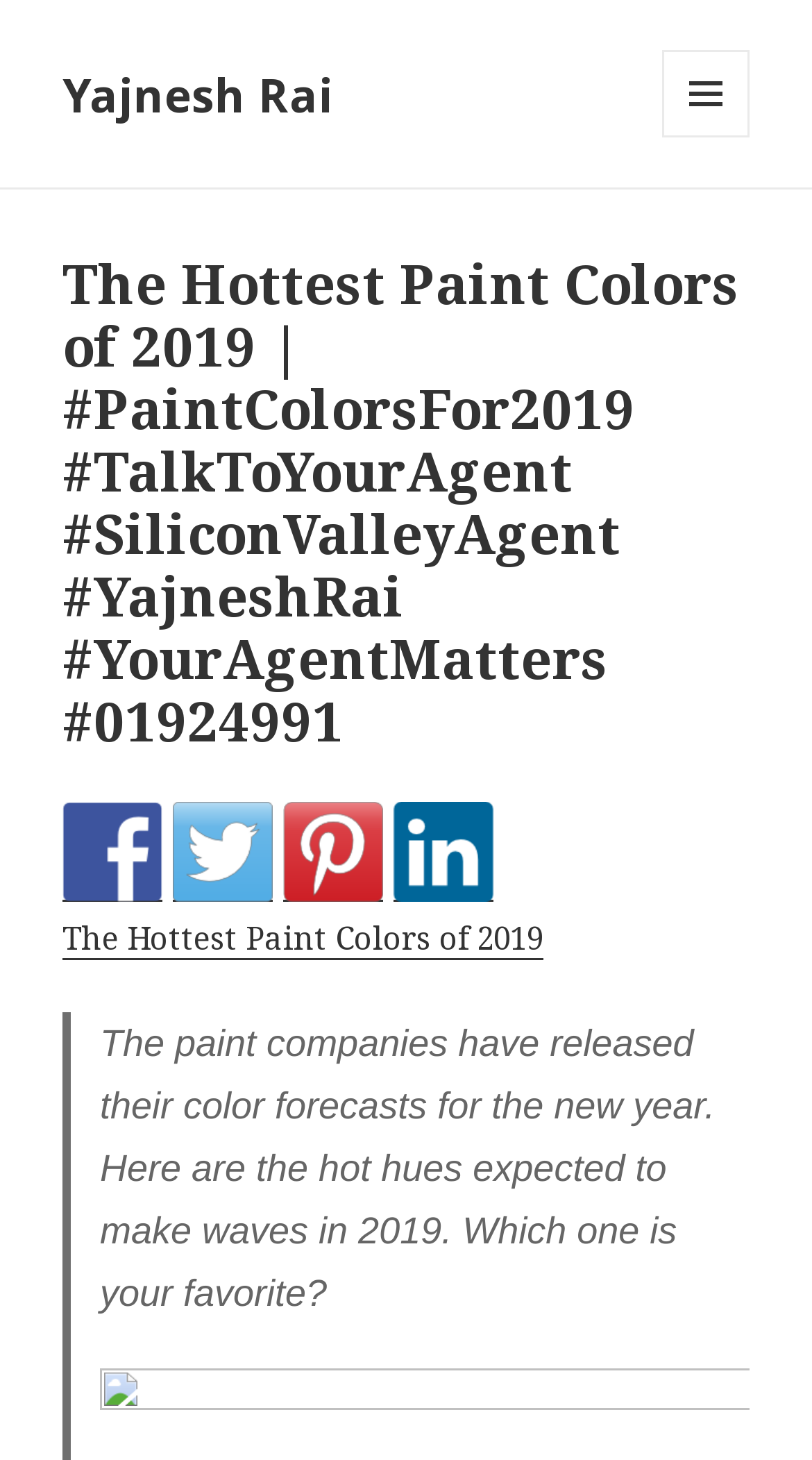Illustrate the webpage's structure and main components comprehensively.

The webpage is about the hottest paint colors of 2019. At the top left, there is a link to "Yajnesh Rai". On the top right, there is a button labeled "MENU AND WIDGETS" that is not expanded. Below the button, there is a header section that spans the entire width of the page. Within the header, there is a heading that displays the title of the webpage, "The Hottest Paint Colors of 2019 | #PaintColorsFor2019 #TalkToYourAgent #SiliconValleyAgent #YajneshRai #YourAgentMatters #01924991". 

Below the heading, there are four social media links, namely Facebook, Twitter, Pinterest, and LinkedIn, each accompanied by its respective icon. These links are aligned horizontally and are positioned near the top of the page. 

Further down, there is a link to "The Hottest Paint Colors of 2019" followed by a paragraph of text that describes the content of the webpage. The text explains that paint companies have released their color forecasts for the new year and lists the hot hues expected to make waves in 2019, asking the reader which one is their favorite.